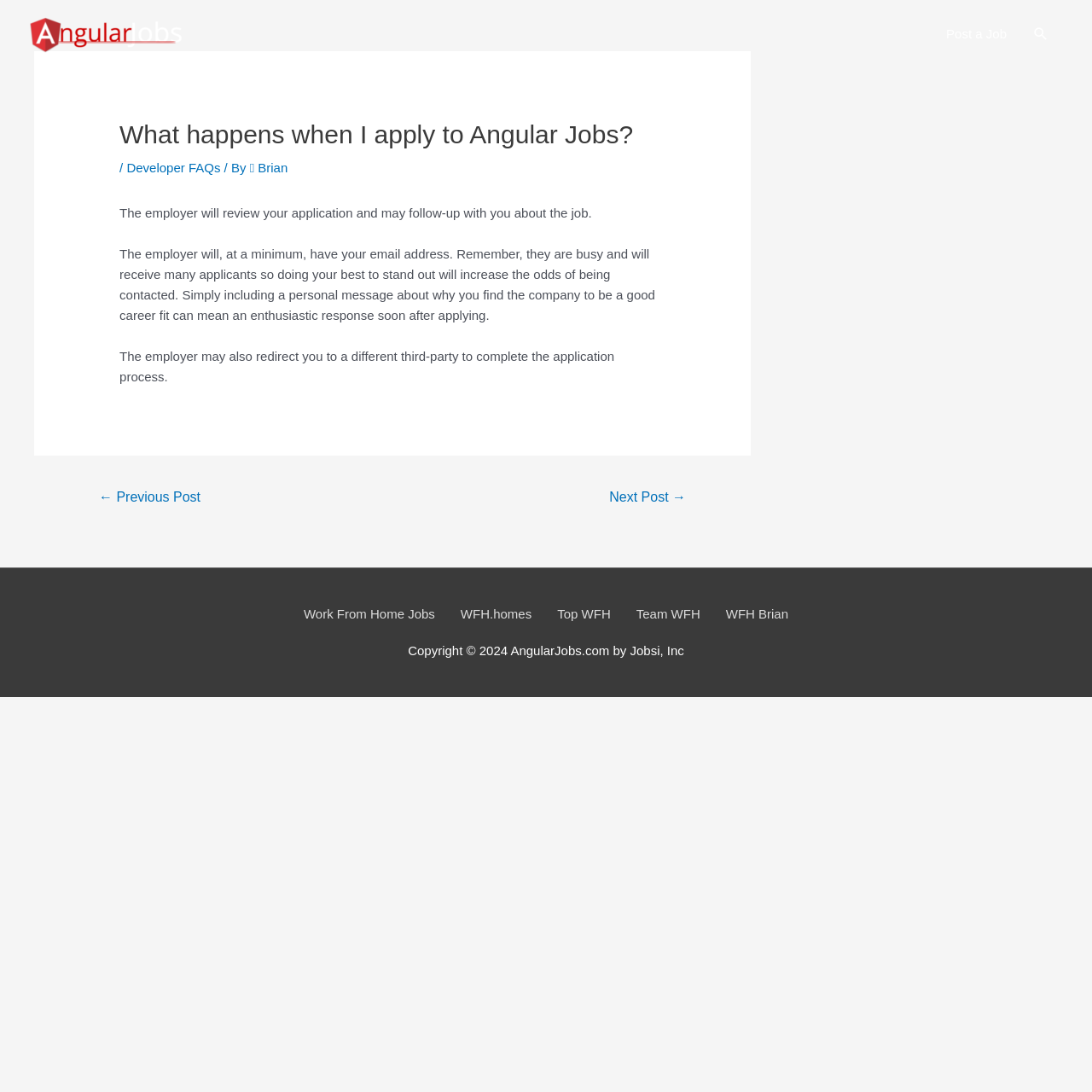Given the description of the UI element: "Work From Home Jobs", predict the bounding box coordinates in the form of [left, top, right, bottom], with each value being a float between 0 and 1.

[0.278, 0.552, 0.398, 0.574]